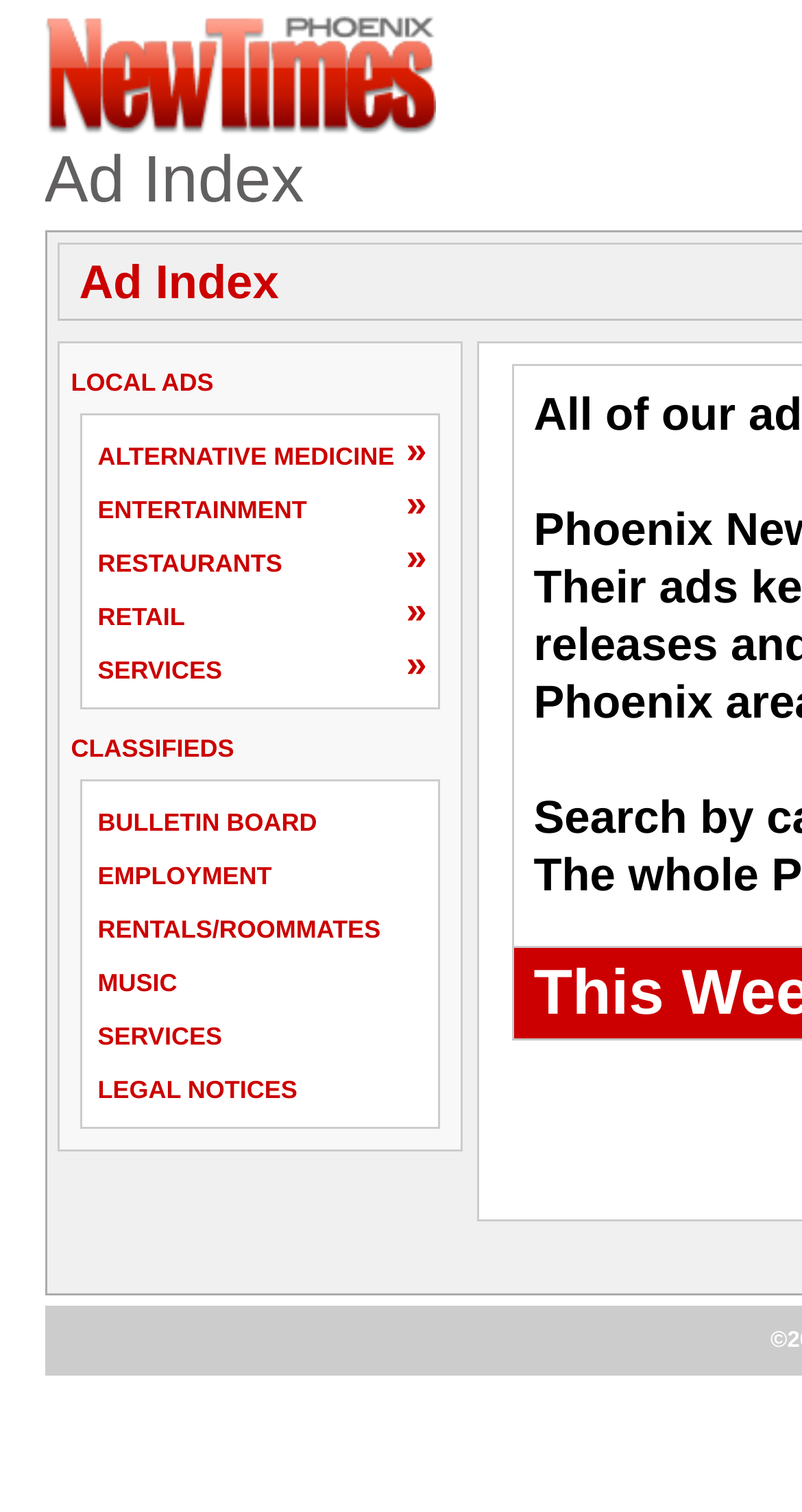Kindly determine the bounding box coordinates for the area that needs to be clicked to execute this instruction: "Check out EMPLOYMENT".

[0.114, 0.562, 0.532, 0.592]